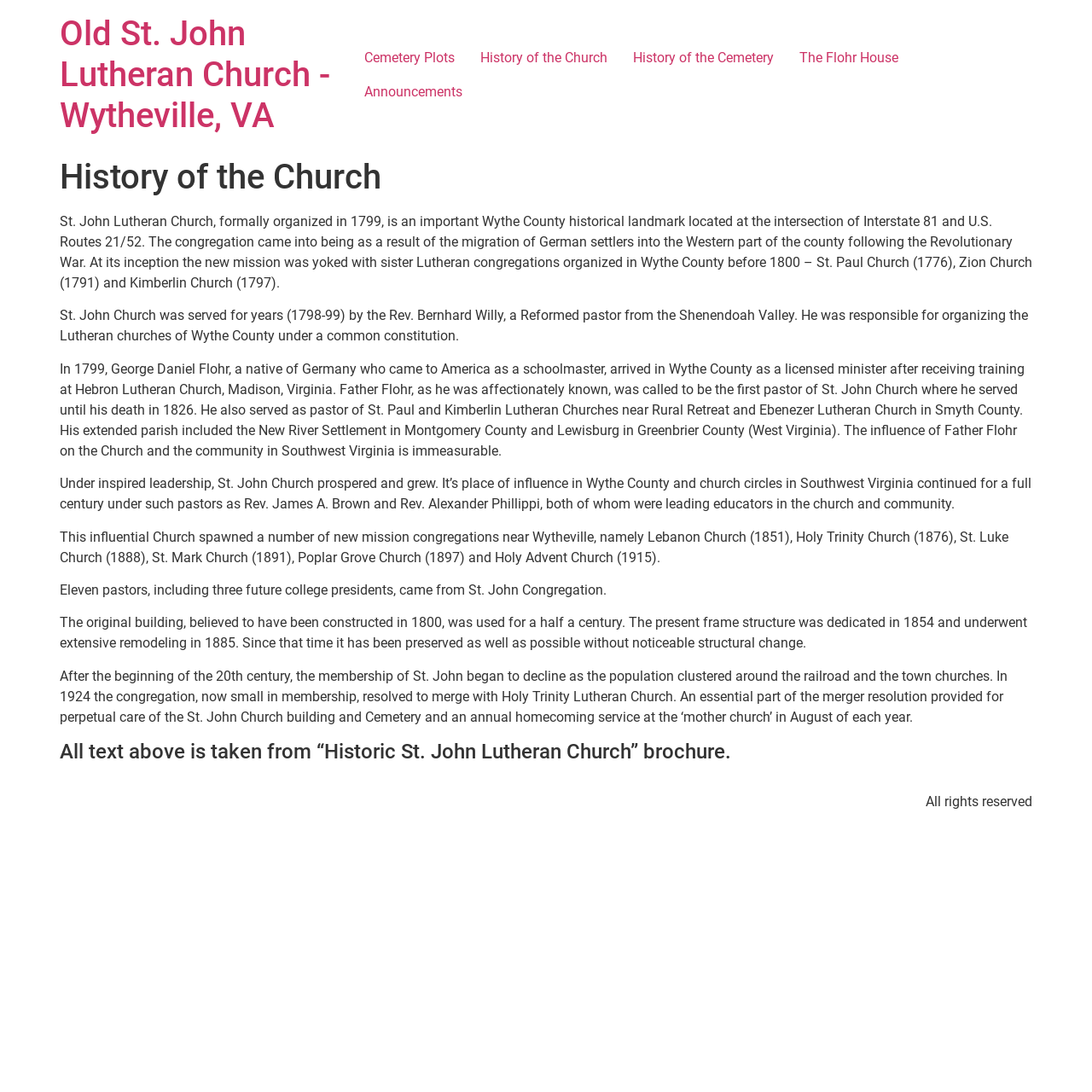Predict the bounding box coordinates for the UI element described as: "The Flohr House". The coordinates should be four float numbers between 0 and 1, presented as [left, top, right, bottom].

[0.72, 0.038, 0.834, 0.069]